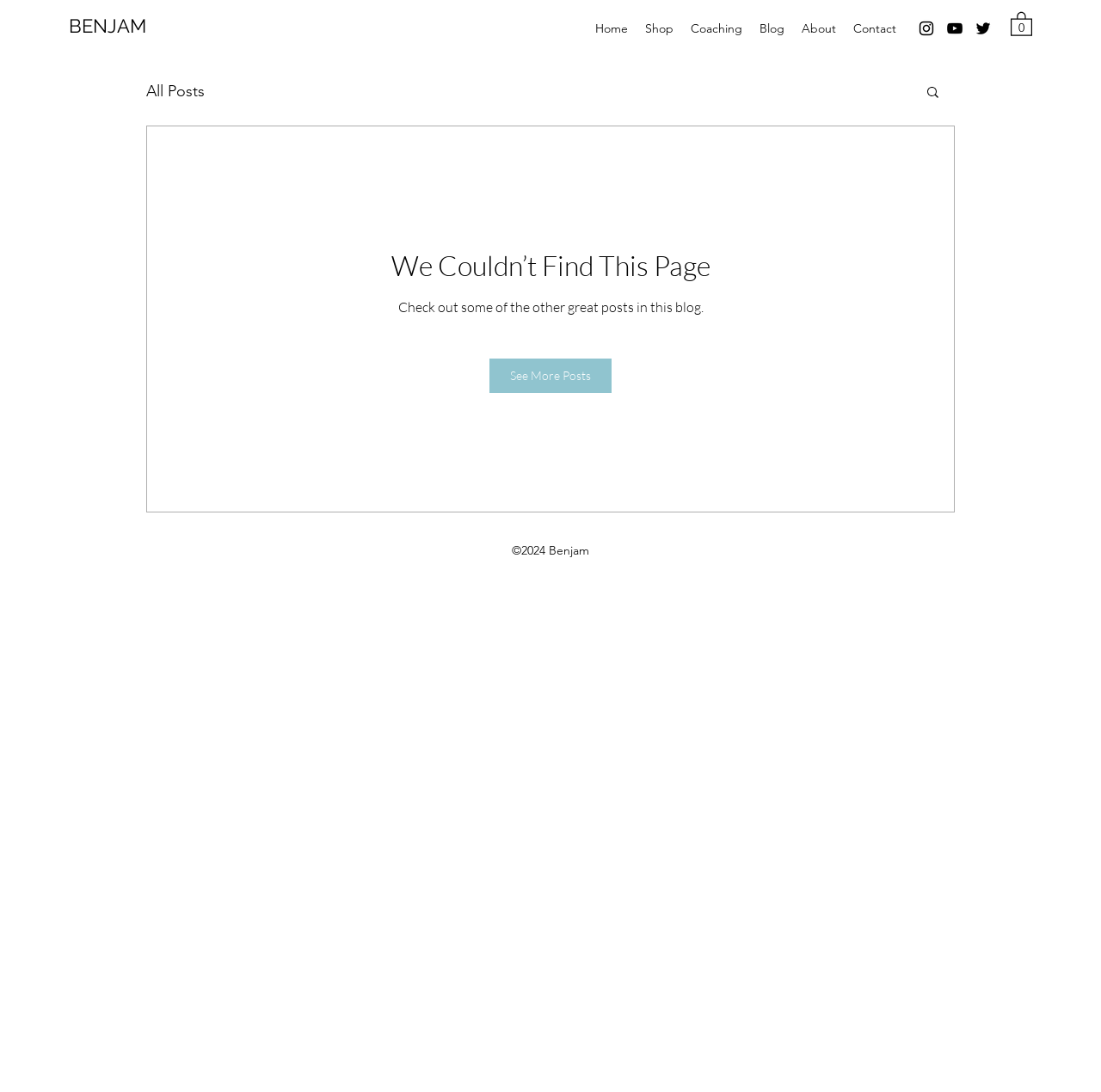Determine the bounding box coordinates of the clickable region to follow the instruction: "Click the Instagram link".

None